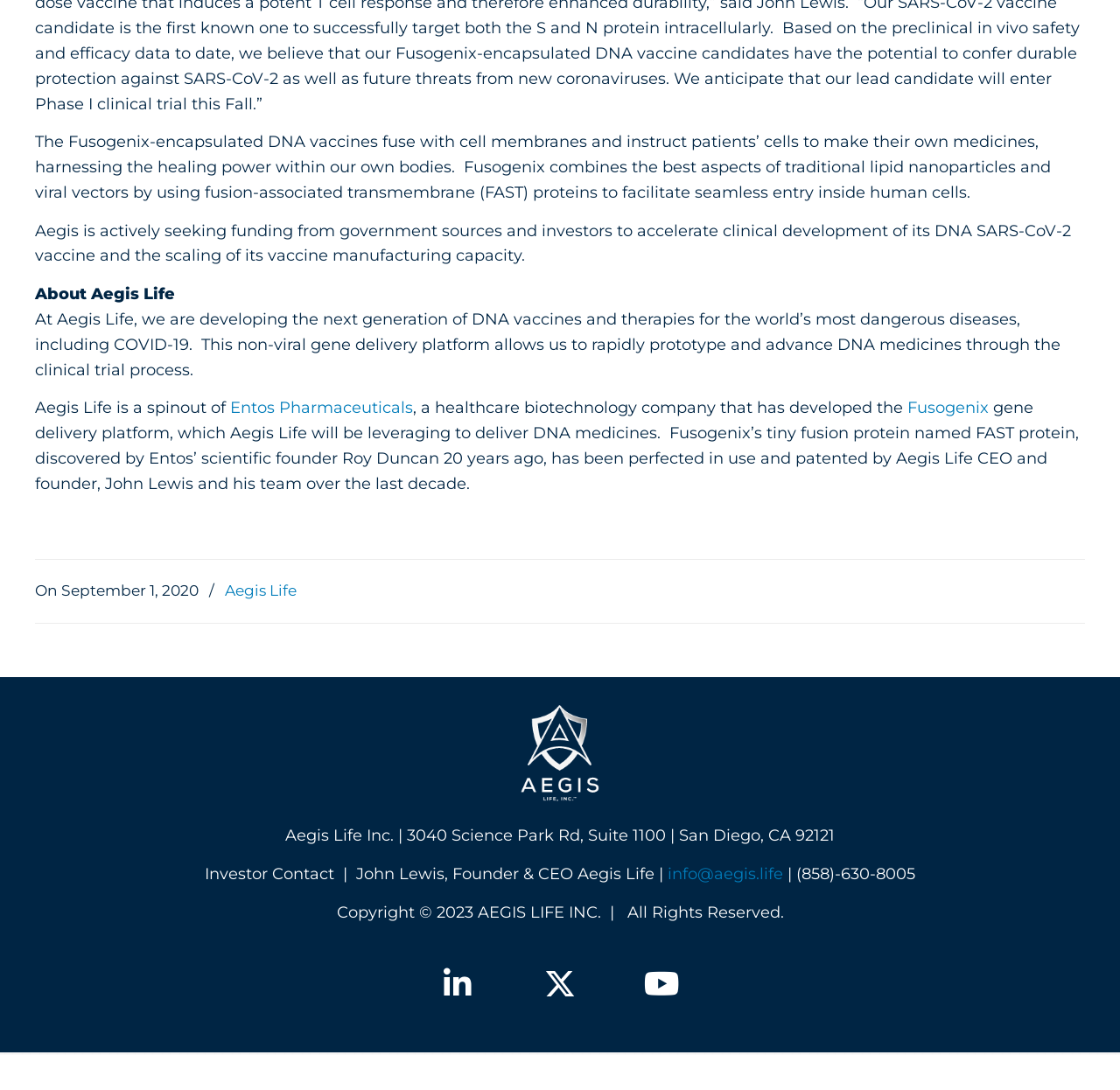What is the company name of the founder and CEO?
Refer to the image and provide a one-word or short phrase answer.

Aegis Life